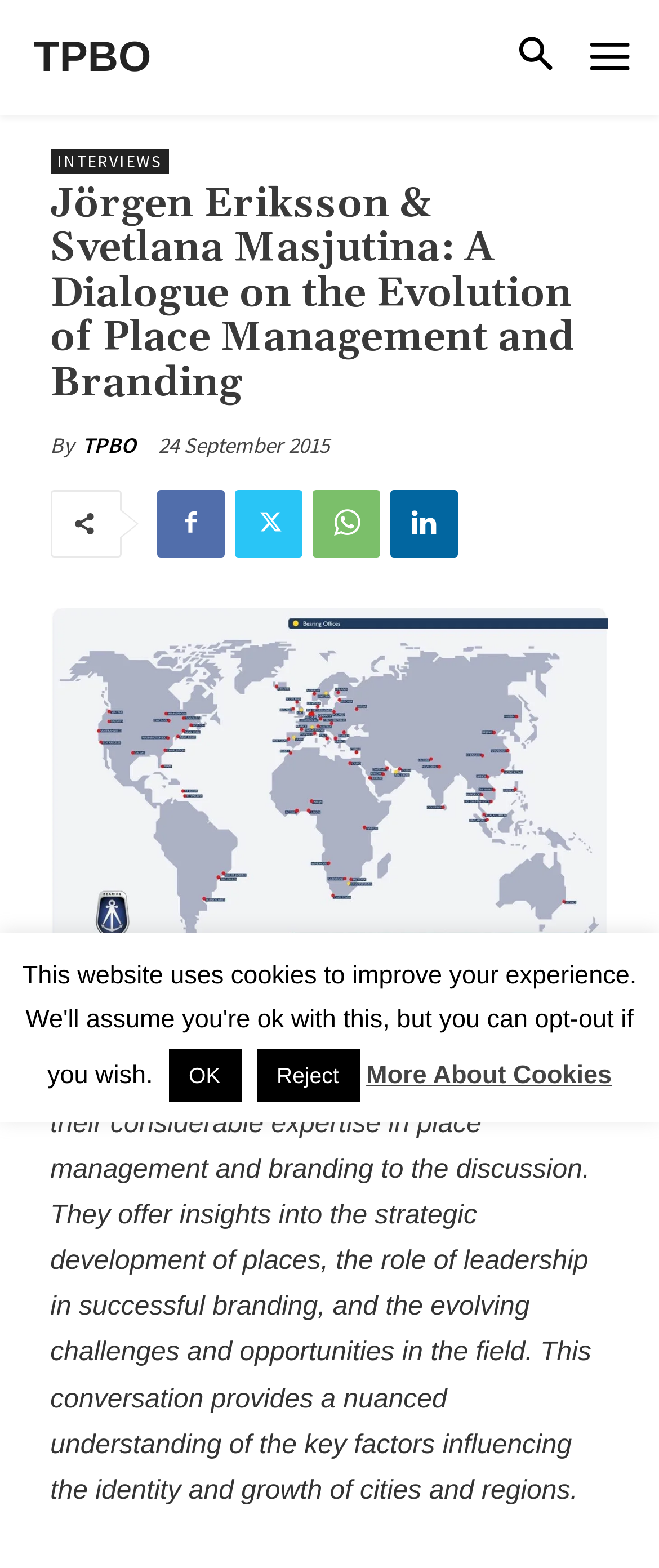Pinpoint the bounding box coordinates of the area that must be clicked to complete this instruction: "Go to the INTERVIEWS page".

[0.076, 0.095, 0.256, 0.111]